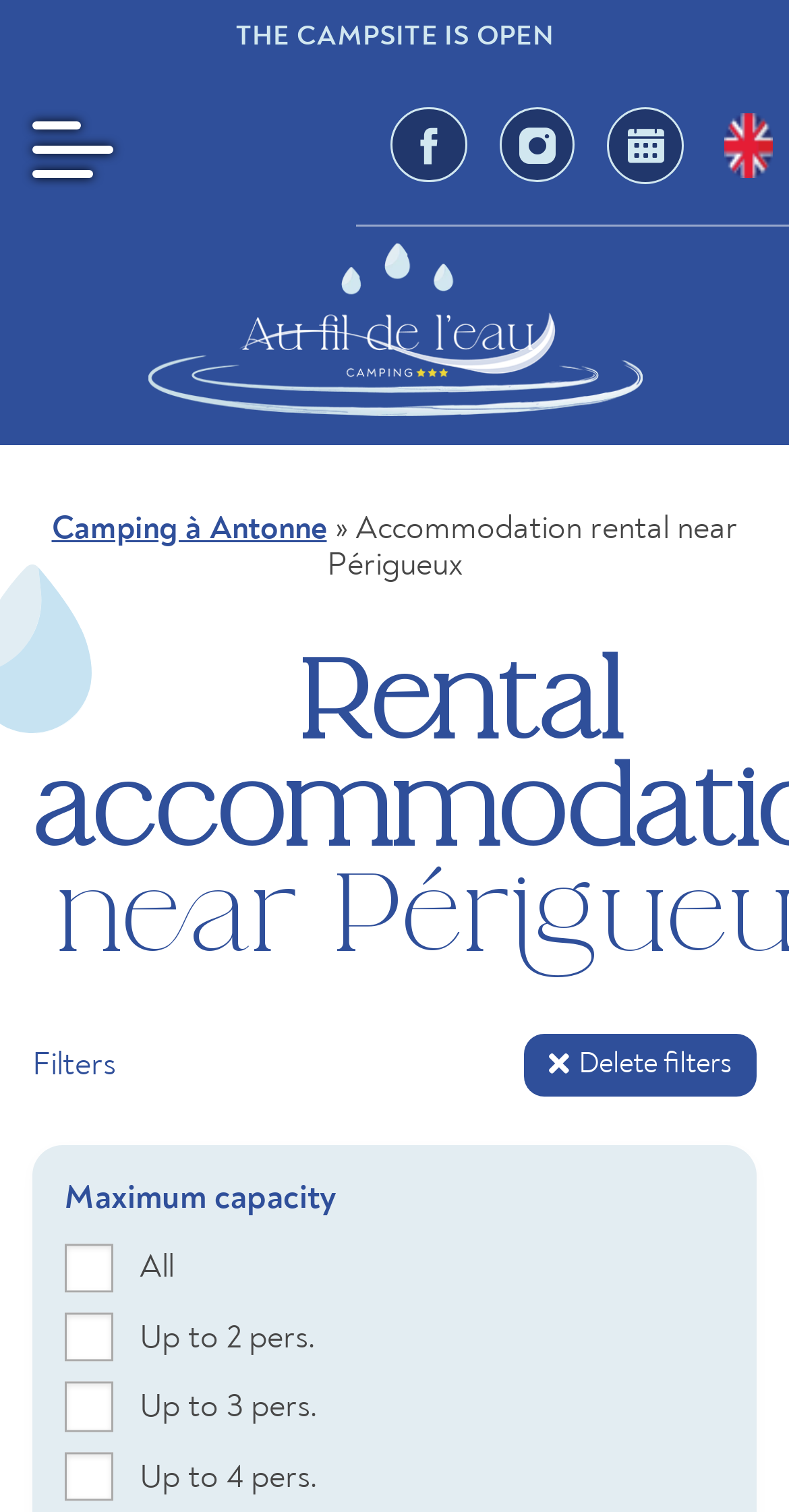Please identify the bounding box coordinates of the element that needs to be clicked to execute the following command: "Visit the Camping à Antonne page". Provide the bounding box using four float numbers between 0 and 1, formatted as [left, top, right, bottom].

[0.065, 0.336, 0.414, 0.363]